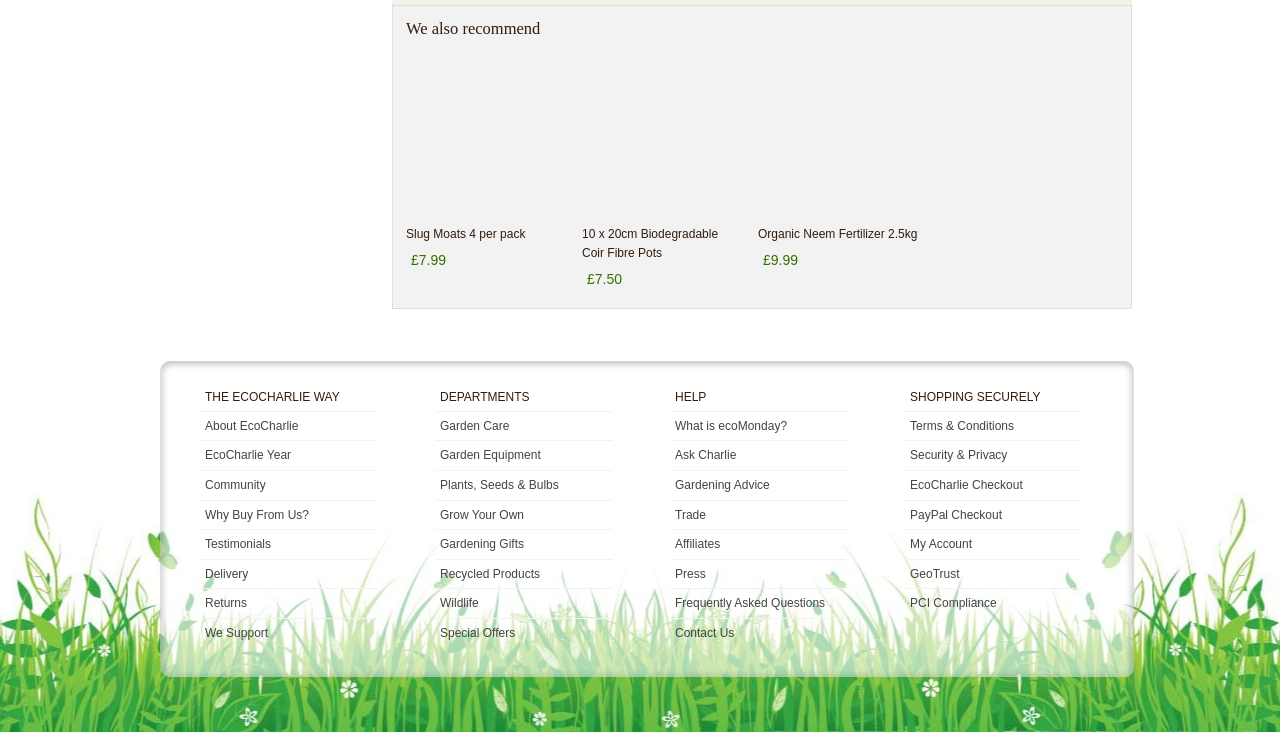Determine the bounding box coordinates for the clickable element to execute this instruction: "Learn more about EcoCharlie". Provide the coordinates as four float numbers between 0 and 1, i.e., [left, top, right, bottom].

[0.16, 0.572, 0.233, 0.591]